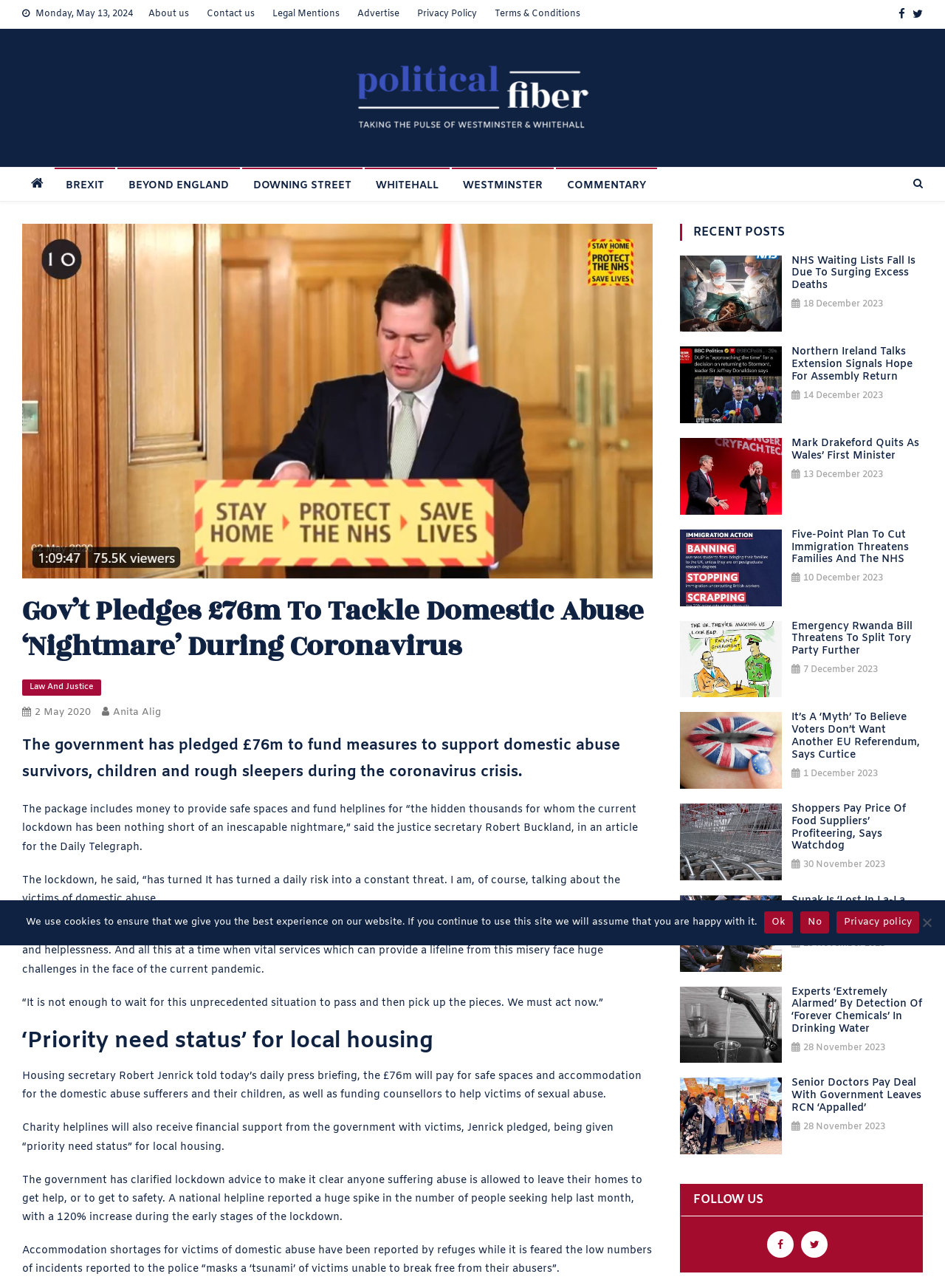What is the increase in the number of people seeking help reported by a national helpline?
Based on the image, give a one-word or short phrase answer.

120% increase